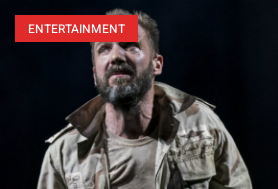What is conveyed by the actor's face?
Refer to the image and offer an in-depth and detailed answer to the question.

The actor's expressive face, illuminated under stage lighting, conveys a sense of intensity and commitment to his character, showcasing his passion and dedication to the role.